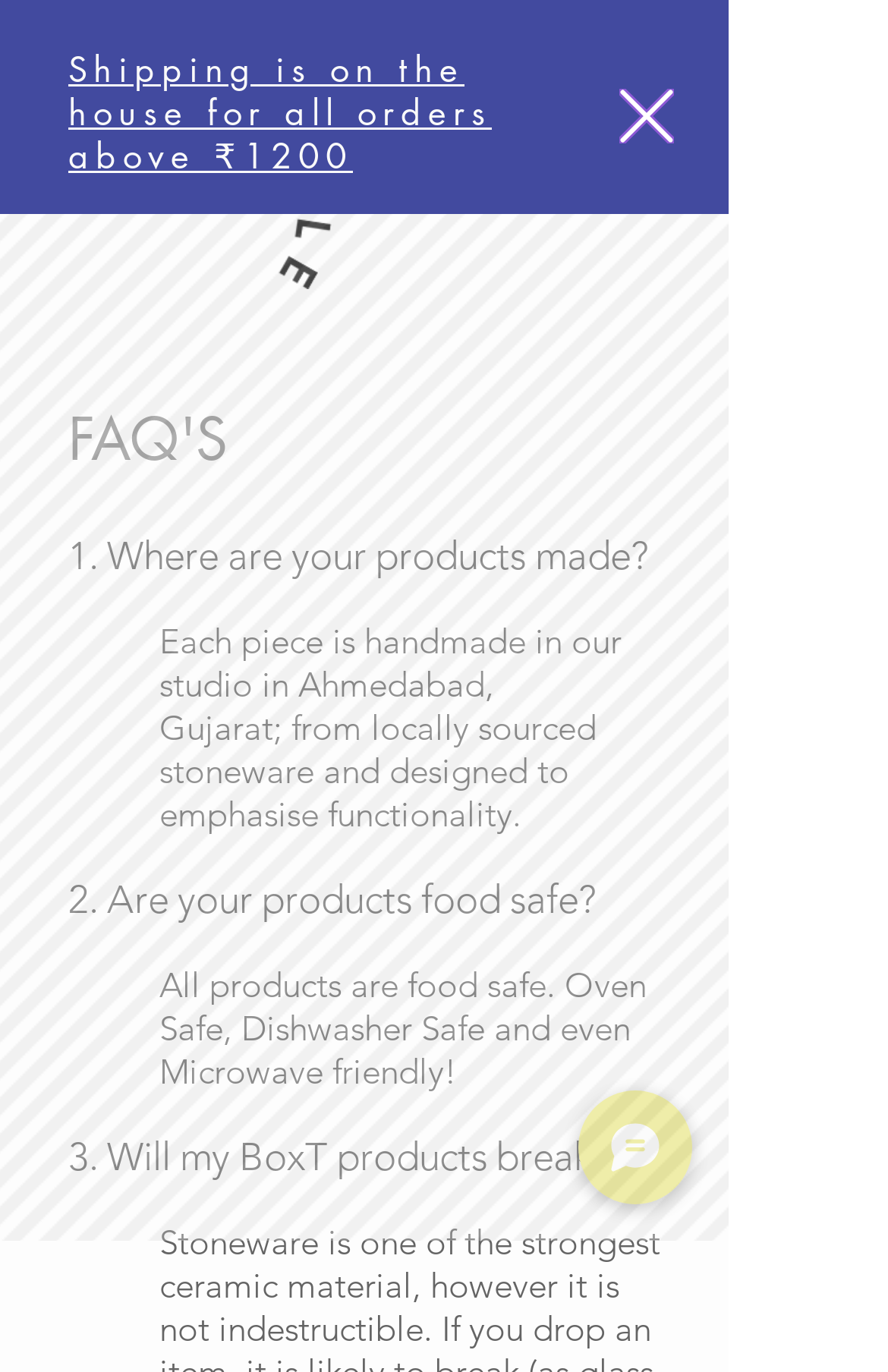How many FAQ questions are there?
We need a detailed and exhaustive answer to the question. Please elaborate.

I found this answer by counting the number of FAQ questions on the webpage. There are three questions, namely 'Where are your products made?', 'Are your products food safe?', and 'Will my BoxT products break?'